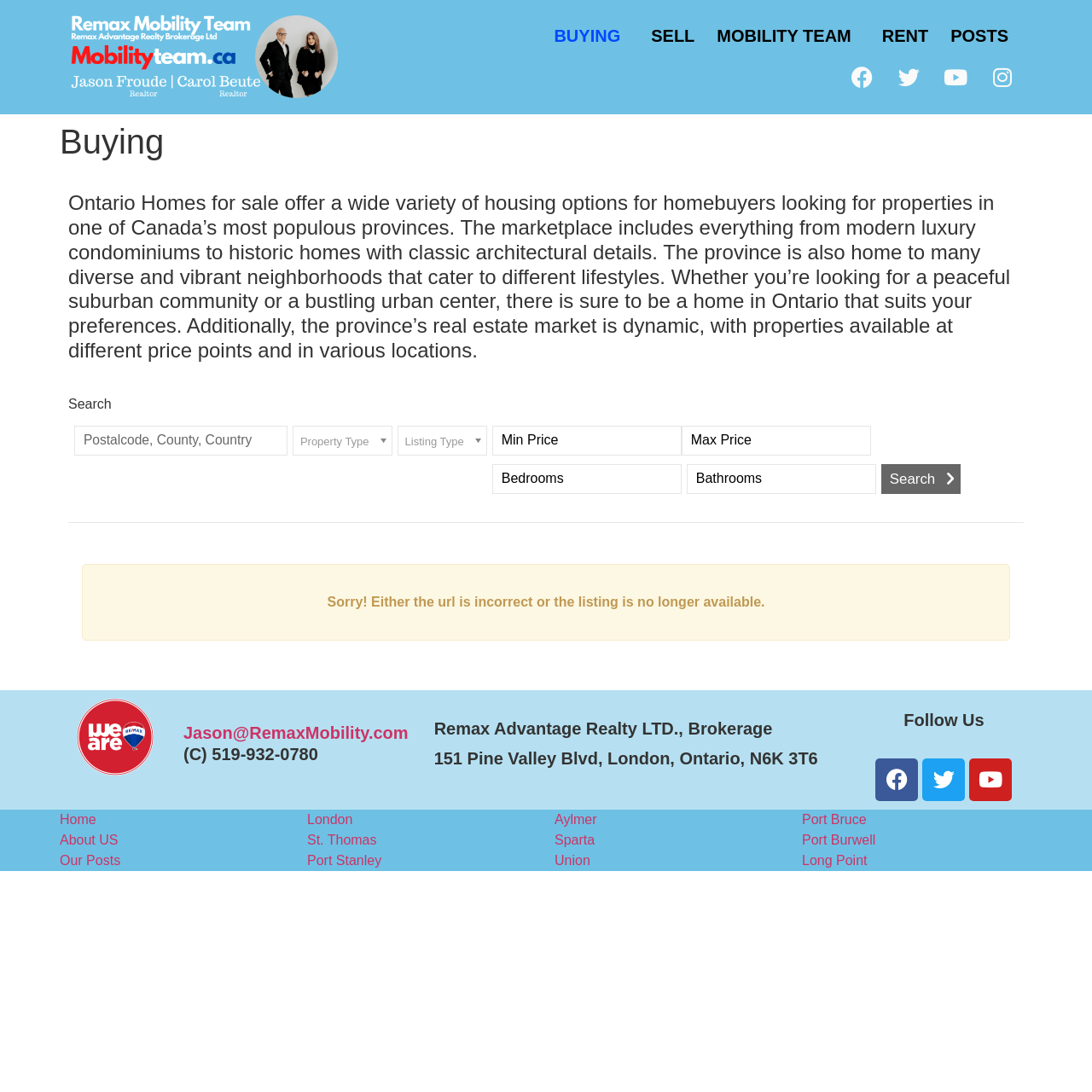Locate the bounding box coordinates of the area where you should click to accomplish the instruction: "Search for homes".

[0.068, 0.39, 0.263, 0.417]